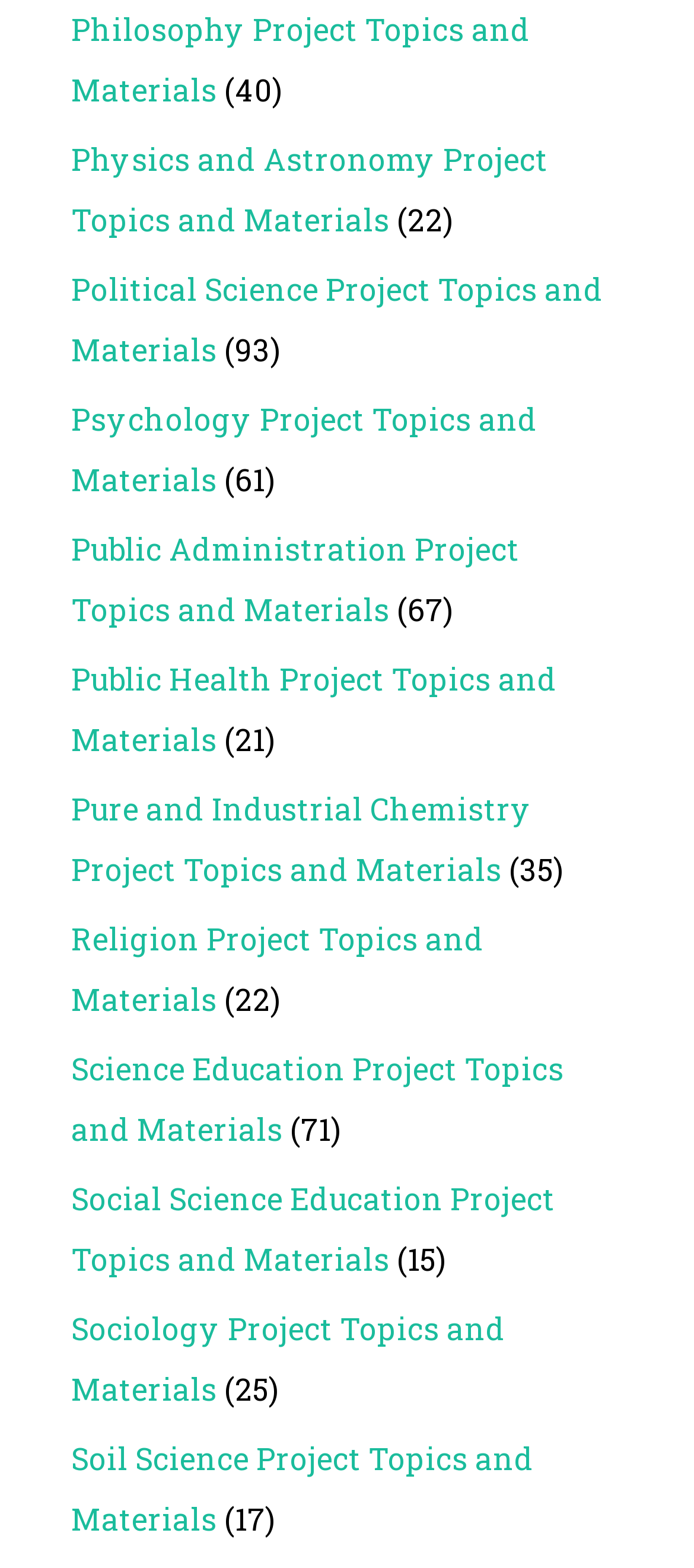Identify the bounding box coordinates for the region of the element that should be clicked to carry out the instruction: "check out Science Education Project Topics and Materials". The bounding box coordinates should be four float numbers between 0 and 1, i.e., [left, top, right, bottom].

[0.103, 0.669, 0.813, 0.733]